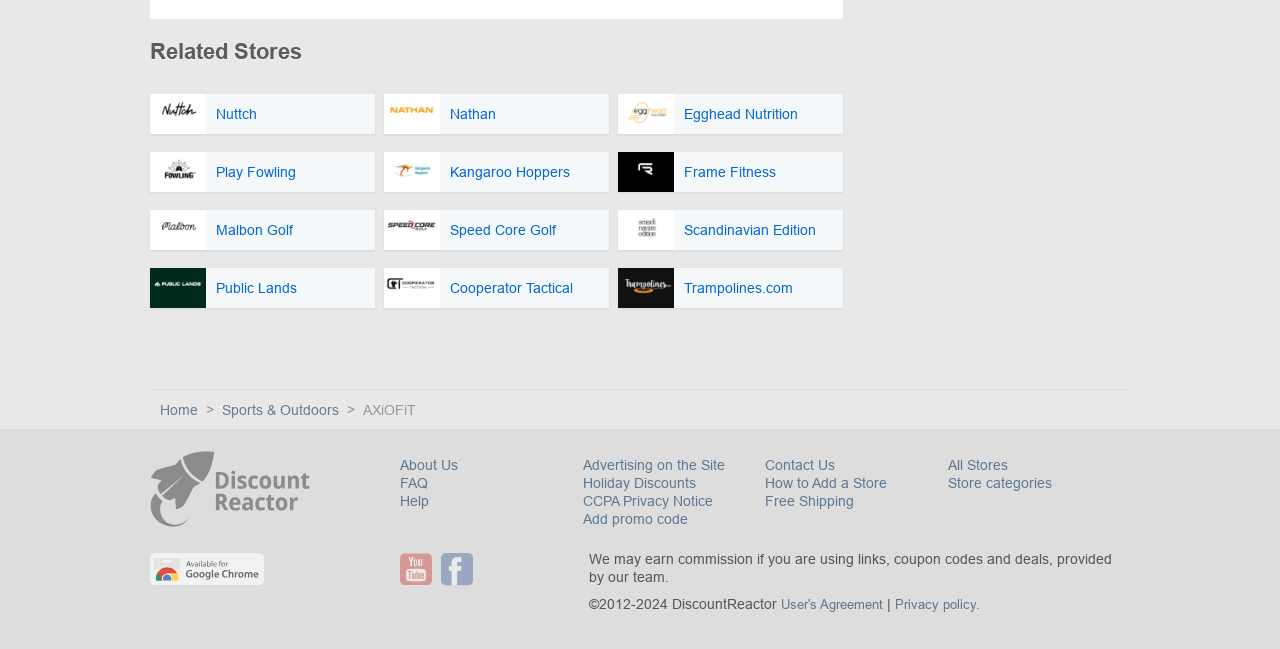Provide the bounding box coordinates of the area you need to click to execute the following instruction: "View About Us".

[0.313, 0.704, 0.358, 0.729]